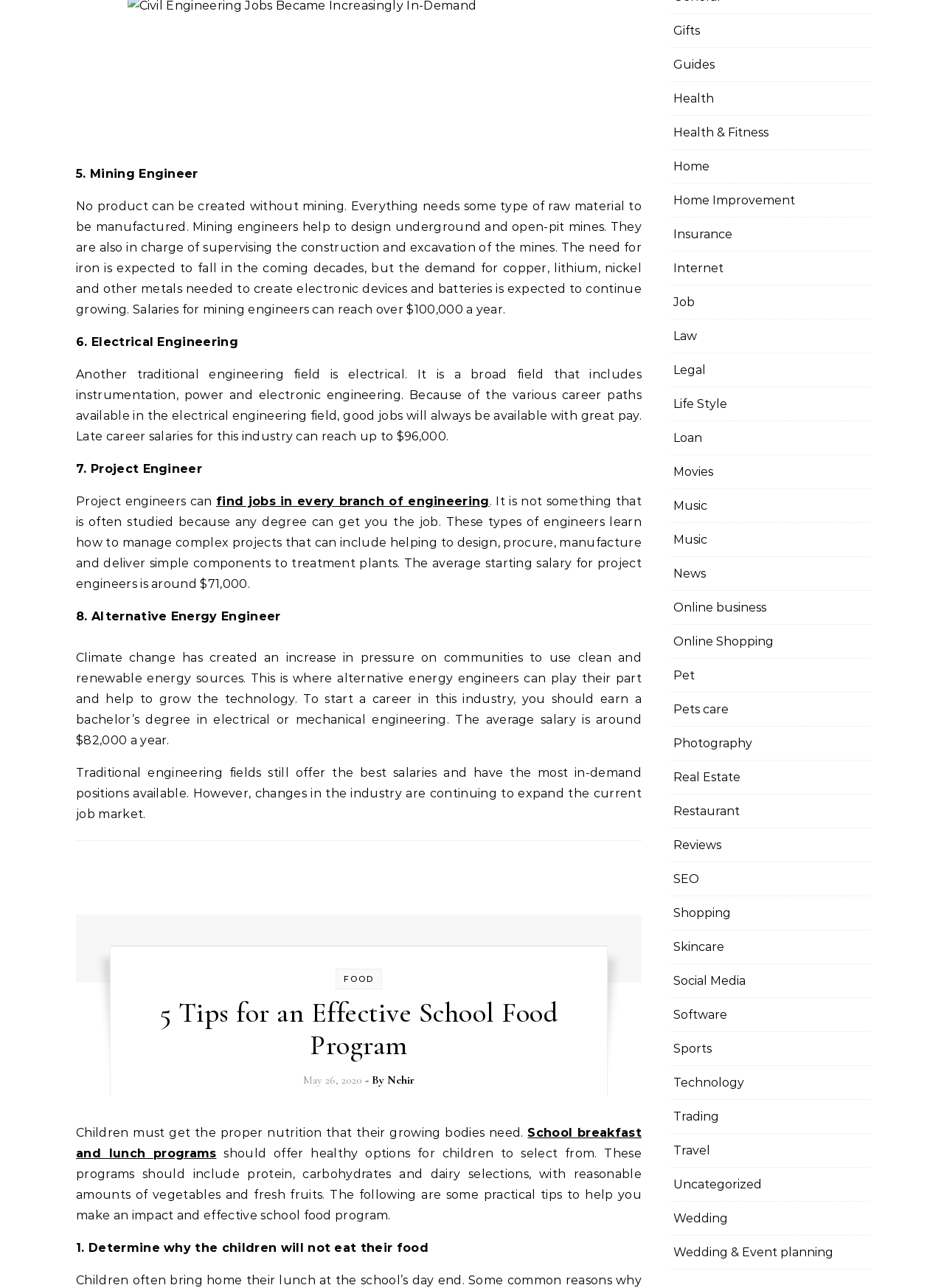Respond with a single word or phrase to the following question: How many tips are provided for an effective school food program?

5